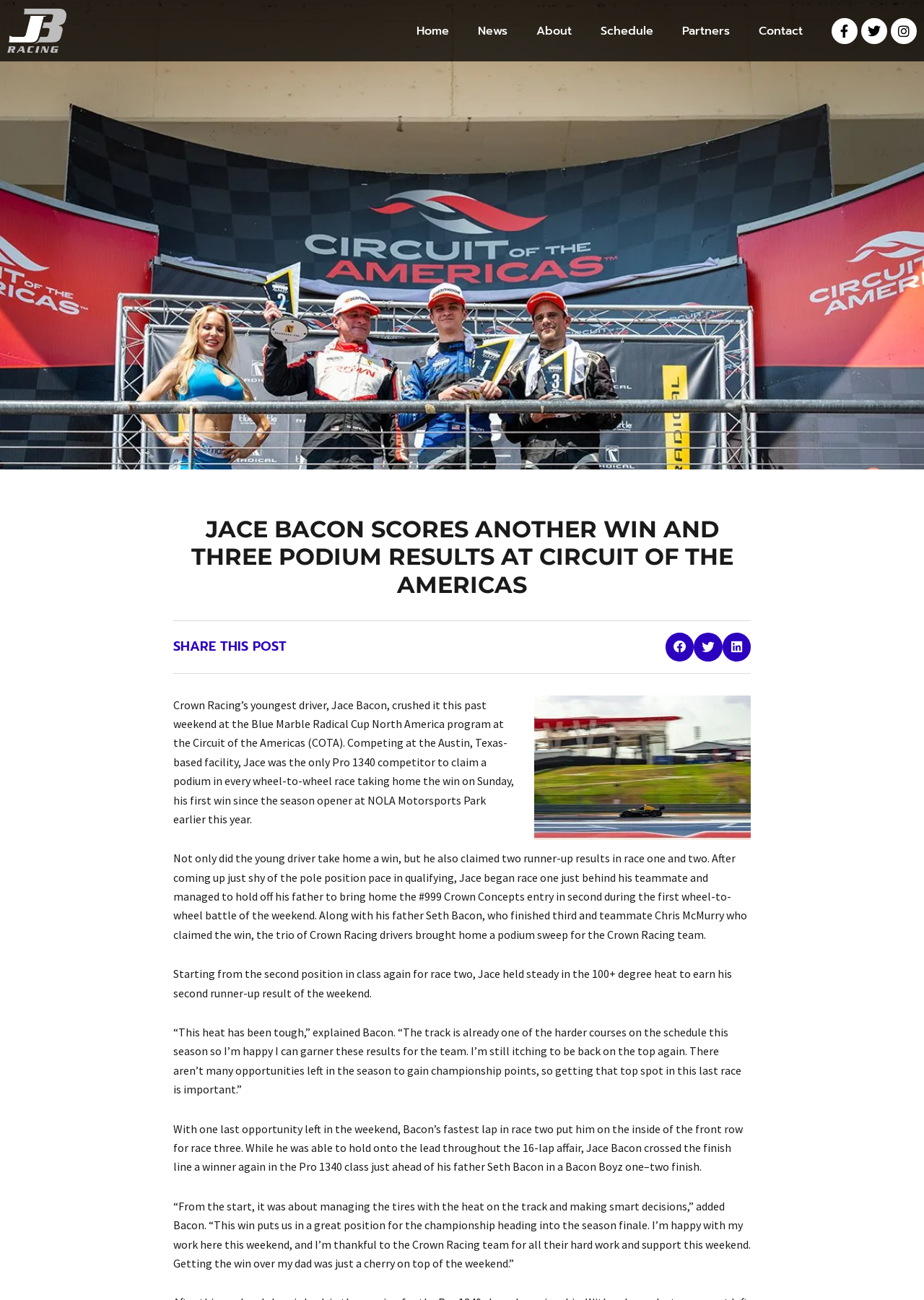Show the bounding box coordinates of the region that should be clicked to follow the instruction: "Go to the News page."

[0.502, 0.011, 0.565, 0.036]